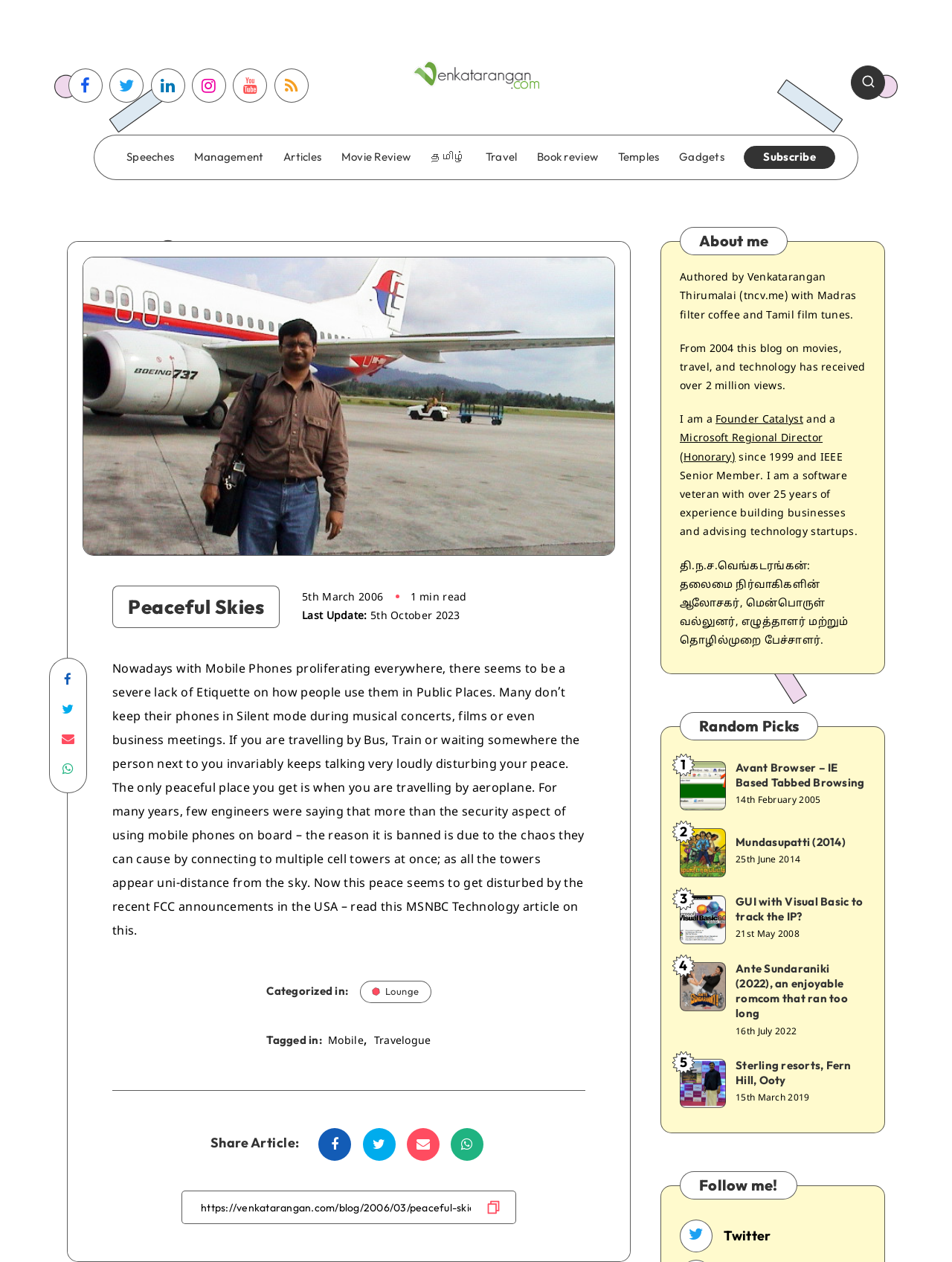Generate a detailed explanation of the webpage's features and information.

This webpage is a blog post titled "Peaceful Skies" by Venkatarangan. At the top, there is a header section with a title "Peaceful Skies" and a timestamp "5th March 2006" indicating when the post was published. Below the header, there is a paragraph of text discussing the lack of etiquette in using mobile phones in public places.

On the top-right corner, there are social media links to Facebook, Twitter, Linkedin, Instagram, and Youtube. Below these links, there is a section with several links to different categories, including Speeches, Management, Articles, Movie Review, and more.

The main content of the blog post is divided into several sections. The first section has a heading "Categorized in:" followed by a link to "Lounge". The next section has a heading "Tagged in:" followed by links to "Mobile" and "Travelogue". 

There are also several social media sharing links, including Facebook, Twitter, Email, and WhatsApp, allowing users to share the article. Below these links, there is a textbox to copy the link to the article.

On the right side of the page, there is a section about the author, Venkatarangan, with a brief bio and links to his other roles, including Founder Catalyst and Microsoft Regional Director. There is also a section titled "Random Picks" with links to several other articles, including "Avant Browser – IE Based Tabbed Browsing", "Mundasupatti (2014)", "GUI with Visual Basic to track the IP?", and "Ante Sundaraniki (2022), an enjoyable romcom that ran too long".